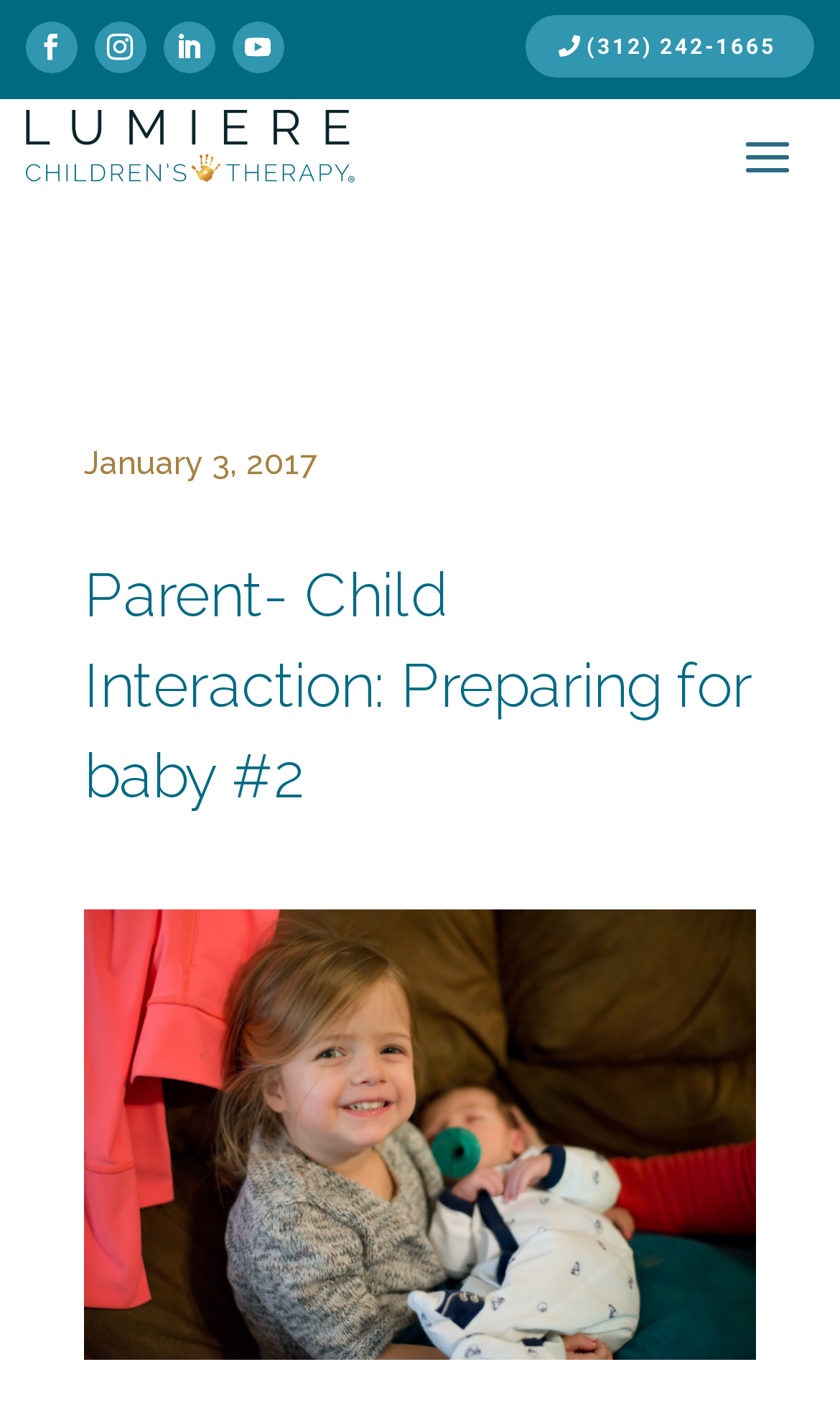How many social media links are there?
Provide an in-depth answer to the question, covering all aspects.

I counted the number of link elements with Unicode characters '', '', '', and '', which are commonly used to represent social media icons, and found that there are 4 of them.